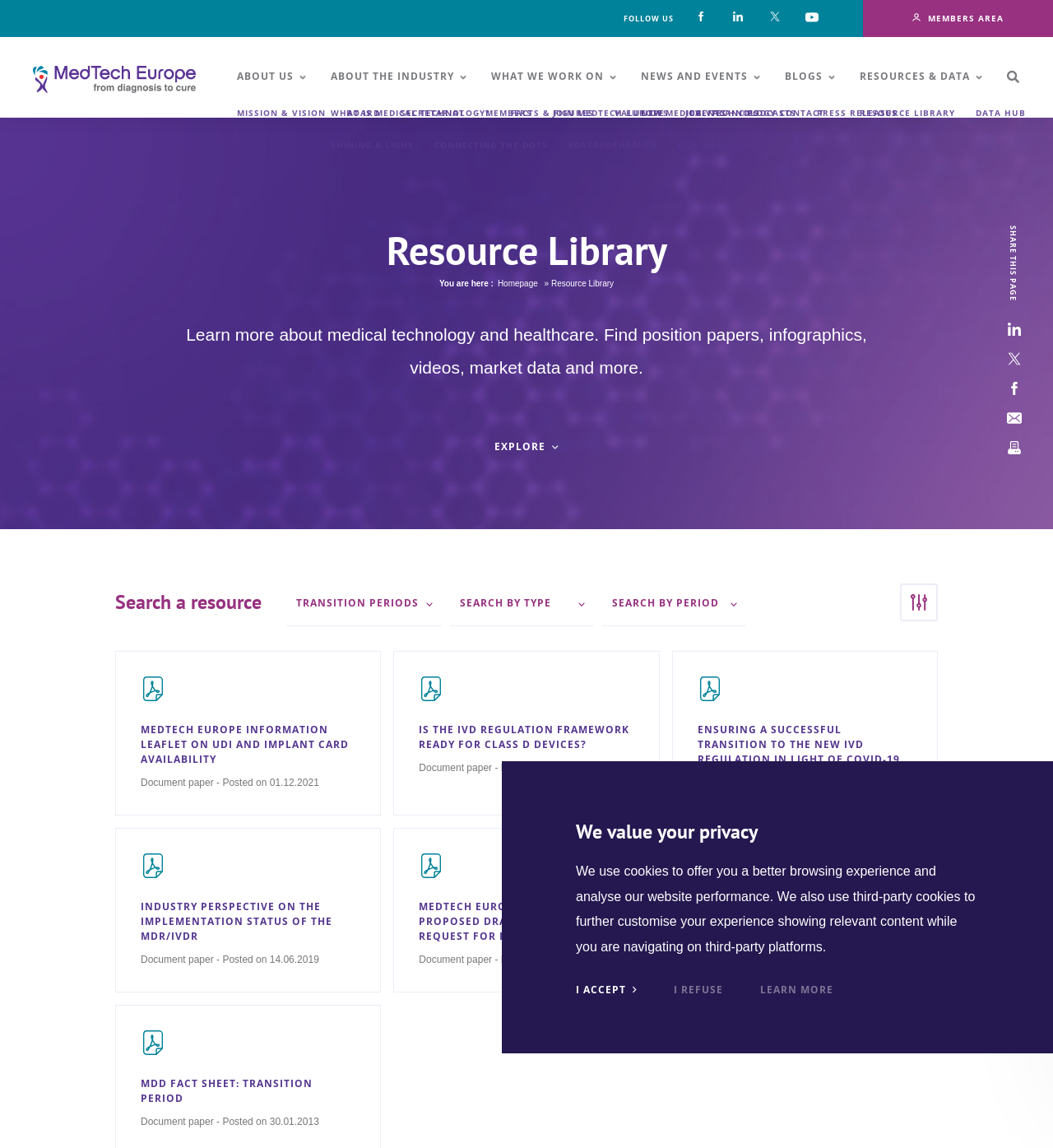Please identify the bounding box coordinates of the element's region that needs to be clicked to fulfill the following instruction: "Explore the Resource Library". The bounding box coordinates should consist of four float numbers between 0 and 1, i.e., [left, top, right, bottom].

[0.469, 0.382, 0.531, 0.398]